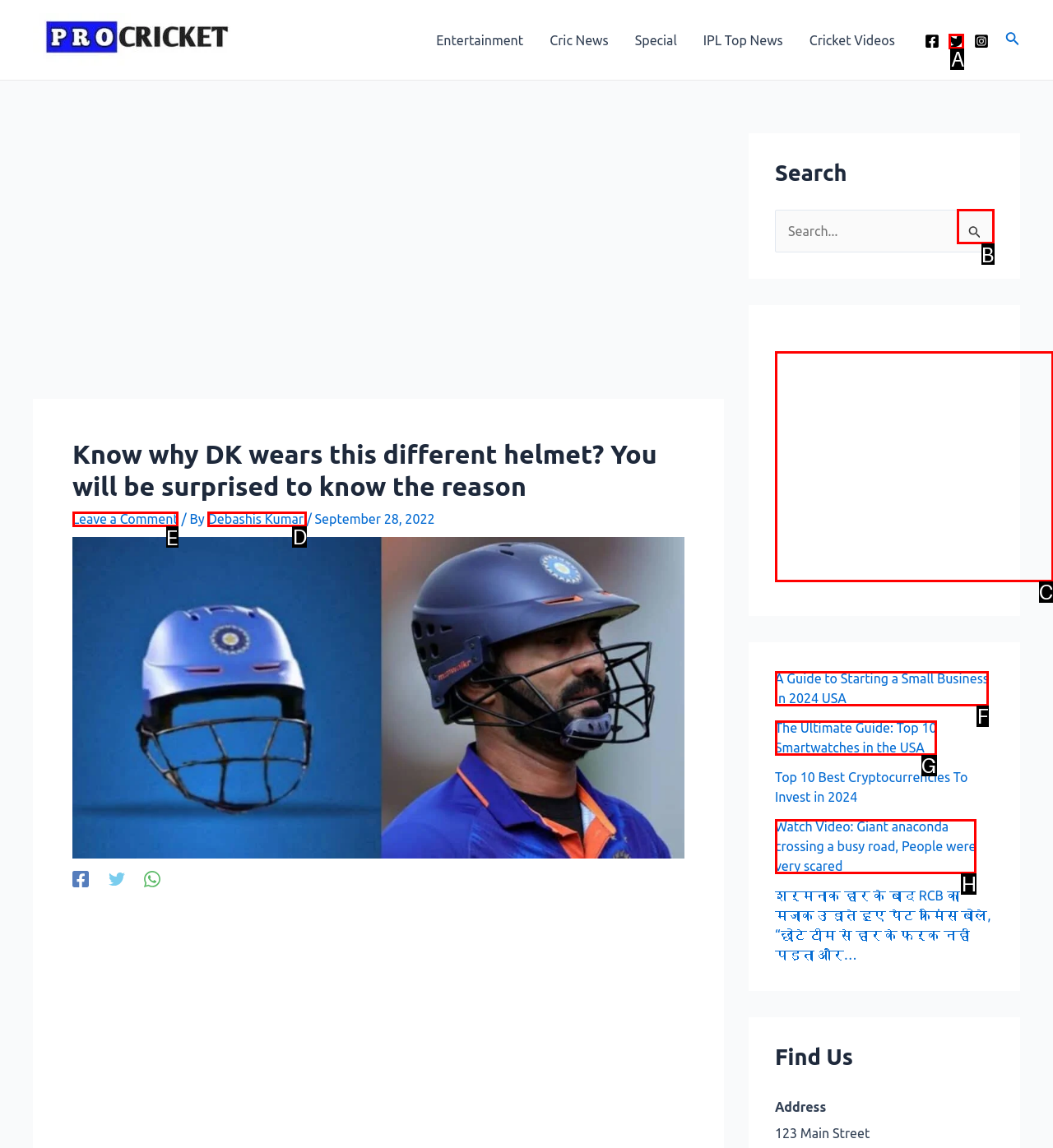Choose the correct UI element to click for this task: Click on the 'Leave a Comment' link Answer using the letter from the given choices.

E